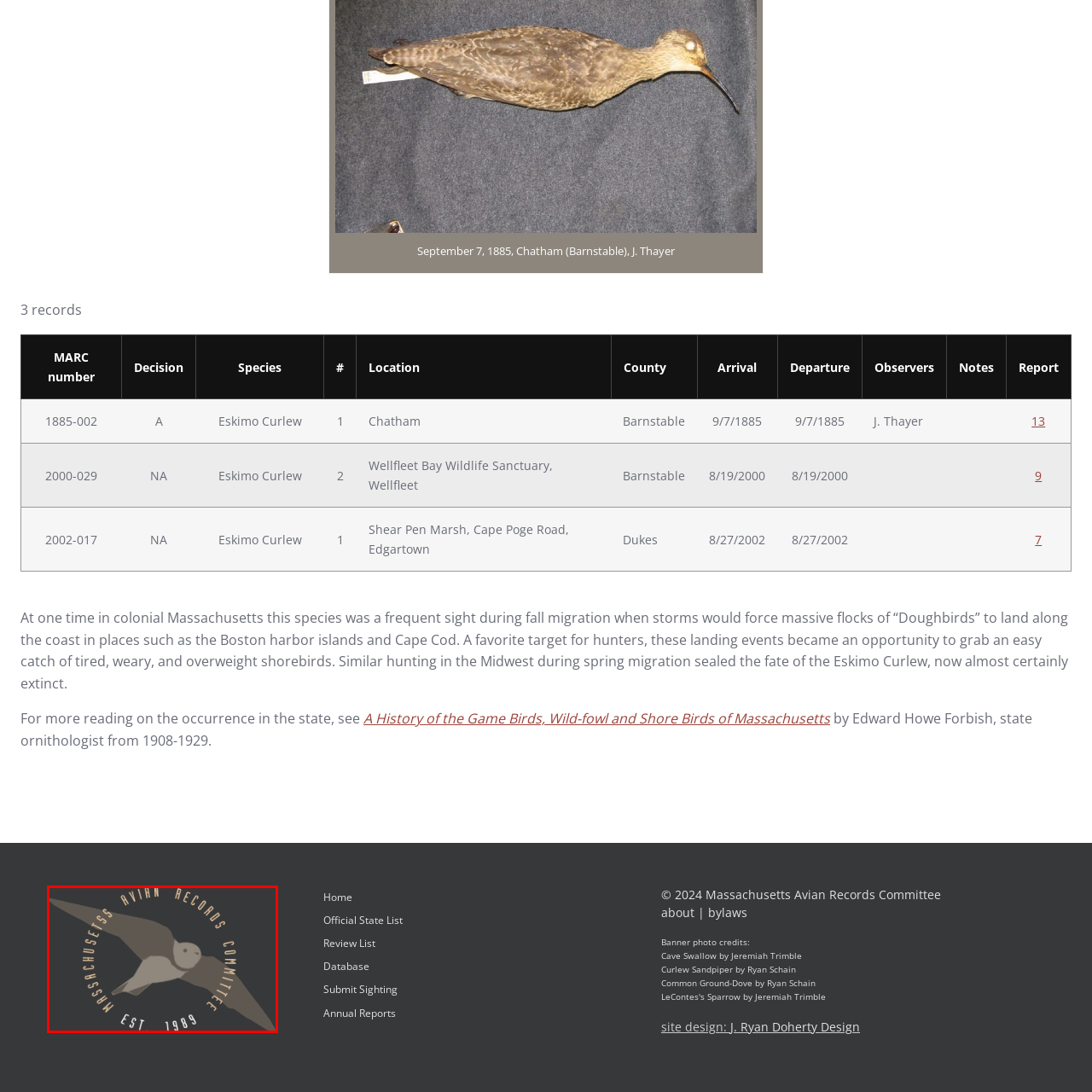What is the main focus of the committee?
Look closely at the image highlighted by the red bounding box and give a comprehensive answer to the question.

The main focus of the committee can be inferred from the stylized bird in flight, which symbolizes the committee's focus on avian observation and conservation, as mentioned in the caption.